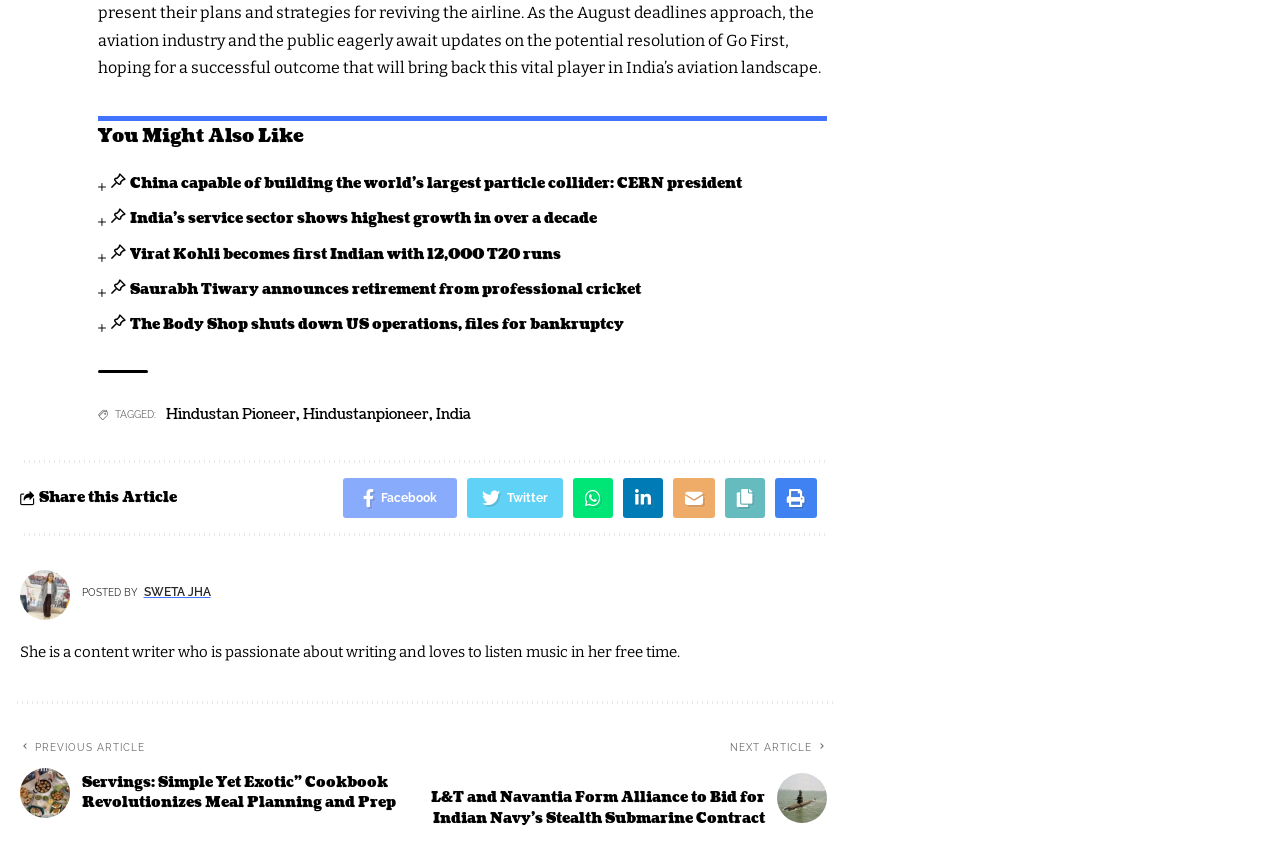Find the bounding box of the web element that fits this description: "Sweta Jha".

[0.112, 0.696, 0.164, 0.712]